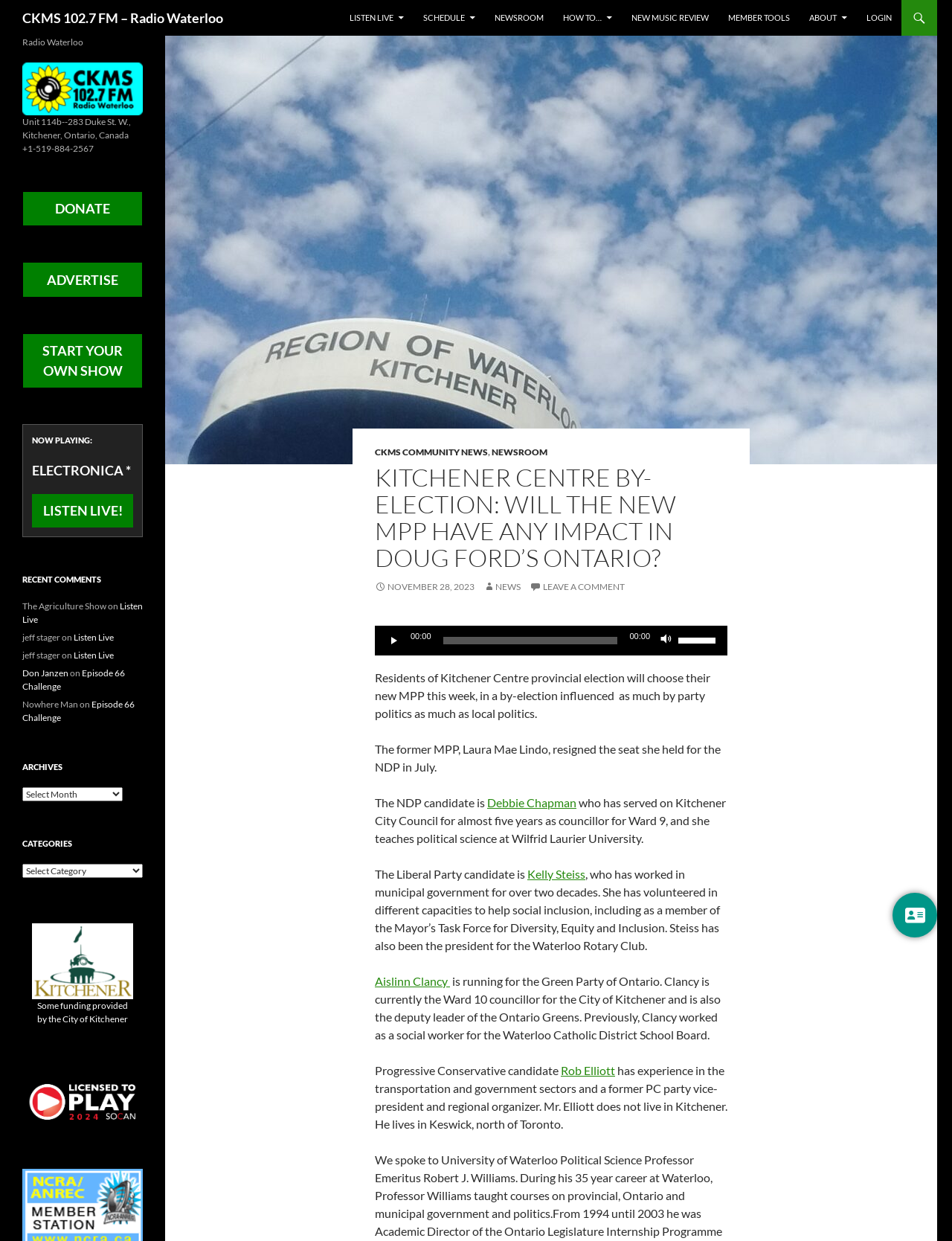Identify the bounding box of the UI component described as: "title="Homepage - NCRA/ANREC"".

[0.023, 0.97, 0.15, 0.979]